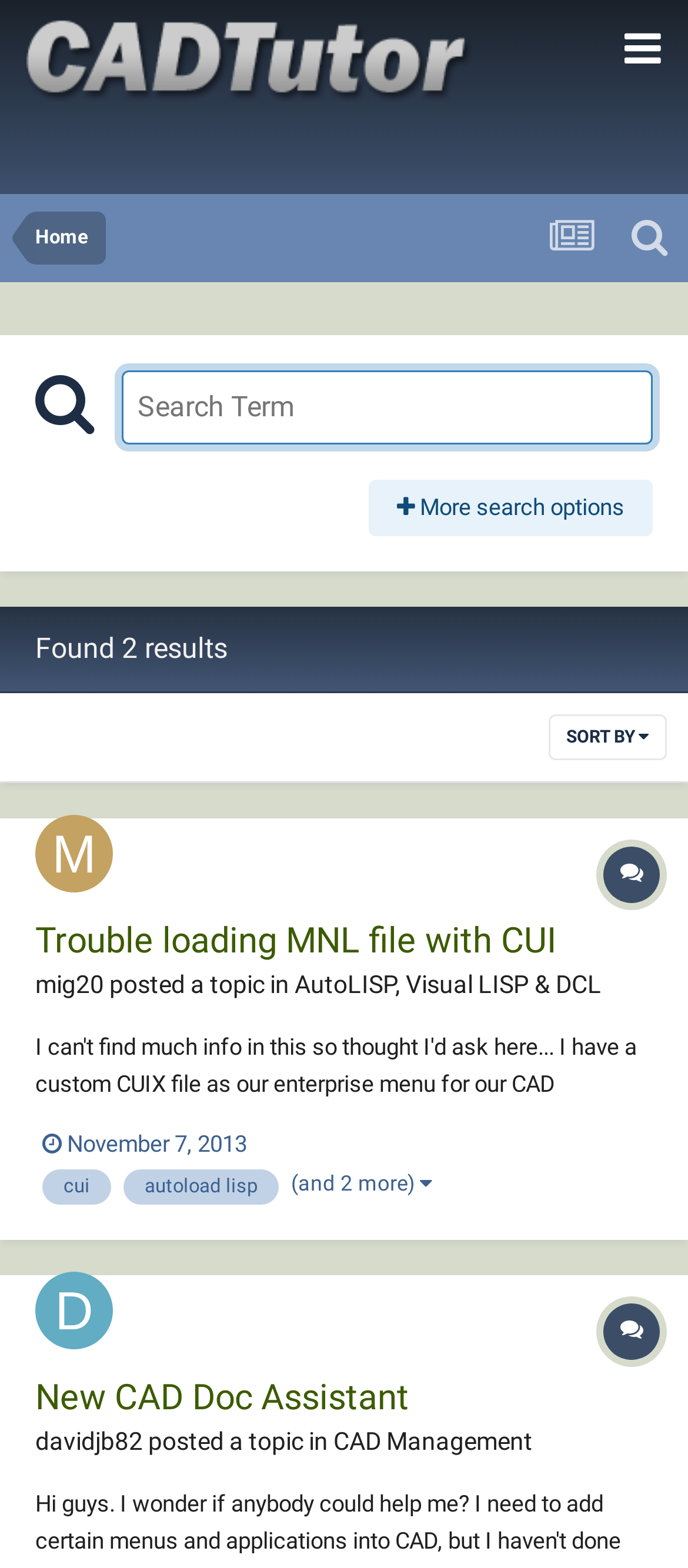Show the bounding box coordinates of the region that should be clicked to follow the instruction: "Search for a term."

[0.177, 0.236, 0.949, 0.284]